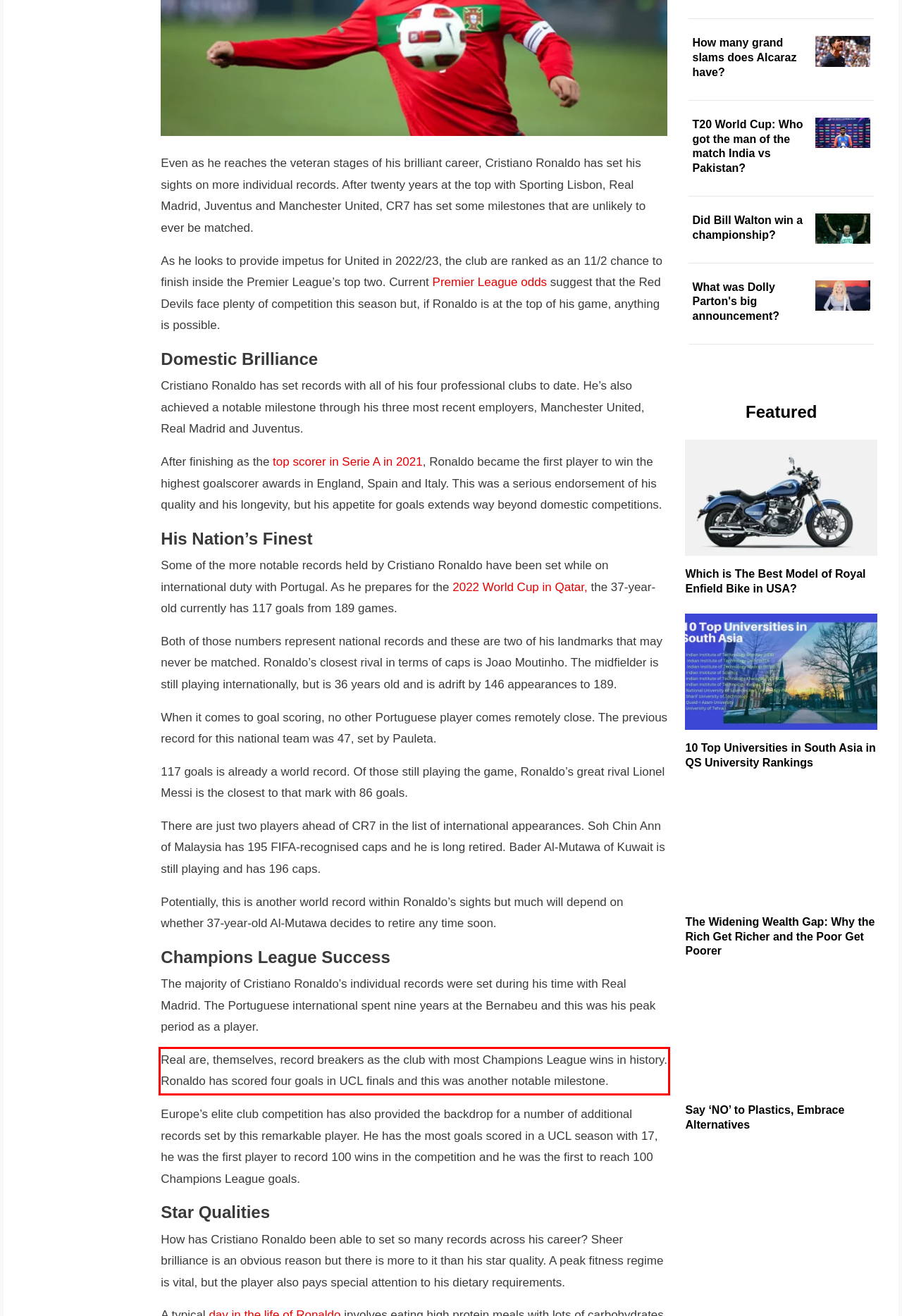Examine the webpage screenshot and use OCR to recognize and output the text within the red bounding box.

Real are, themselves, record breakers as the club with most Champions League wins in history. Ronaldo has scored four goals in UCL finals and this was another notable milestone.